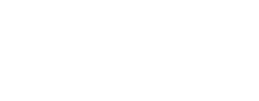Answer briefly with one word or phrase:
What type of individuals is Sheik suitable for?

All ages, including children